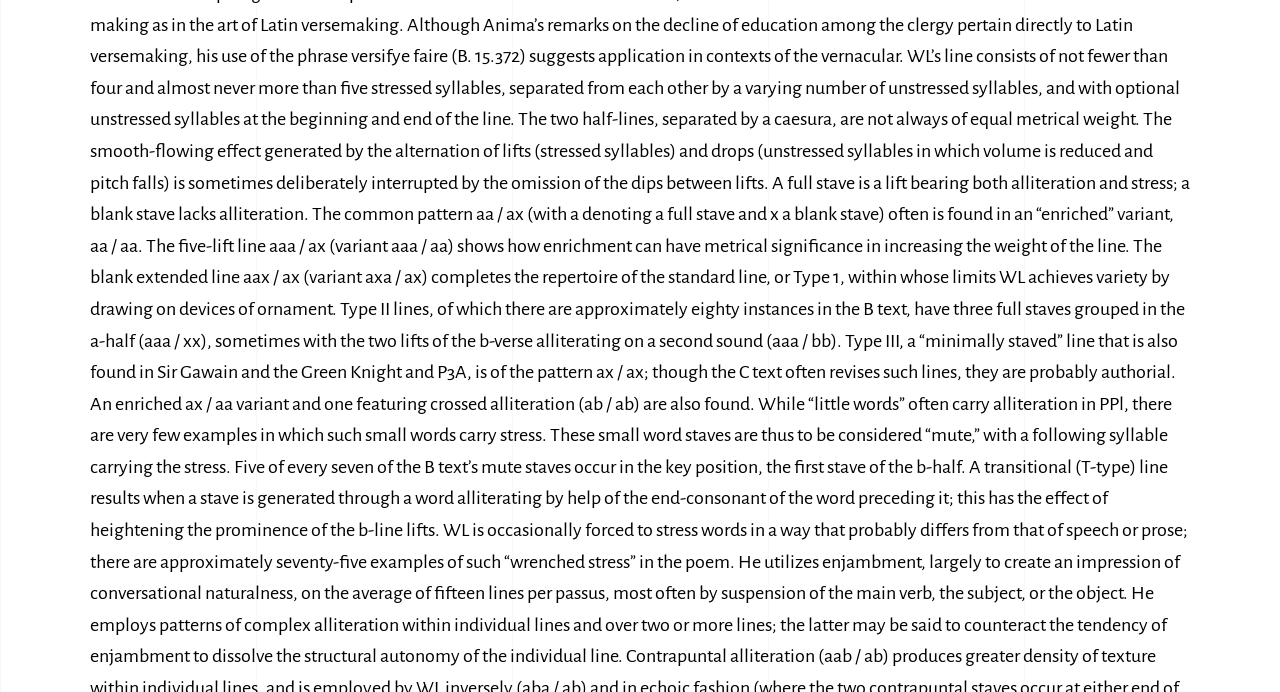From the webpage screenshot, identify the region described by Fan Fiction Lexicon. Provide the bounding box coordinates as (top-left x, top-left y, bottom-right x, bottom-right y), with each value being a floating point number between 0 and 1.

None